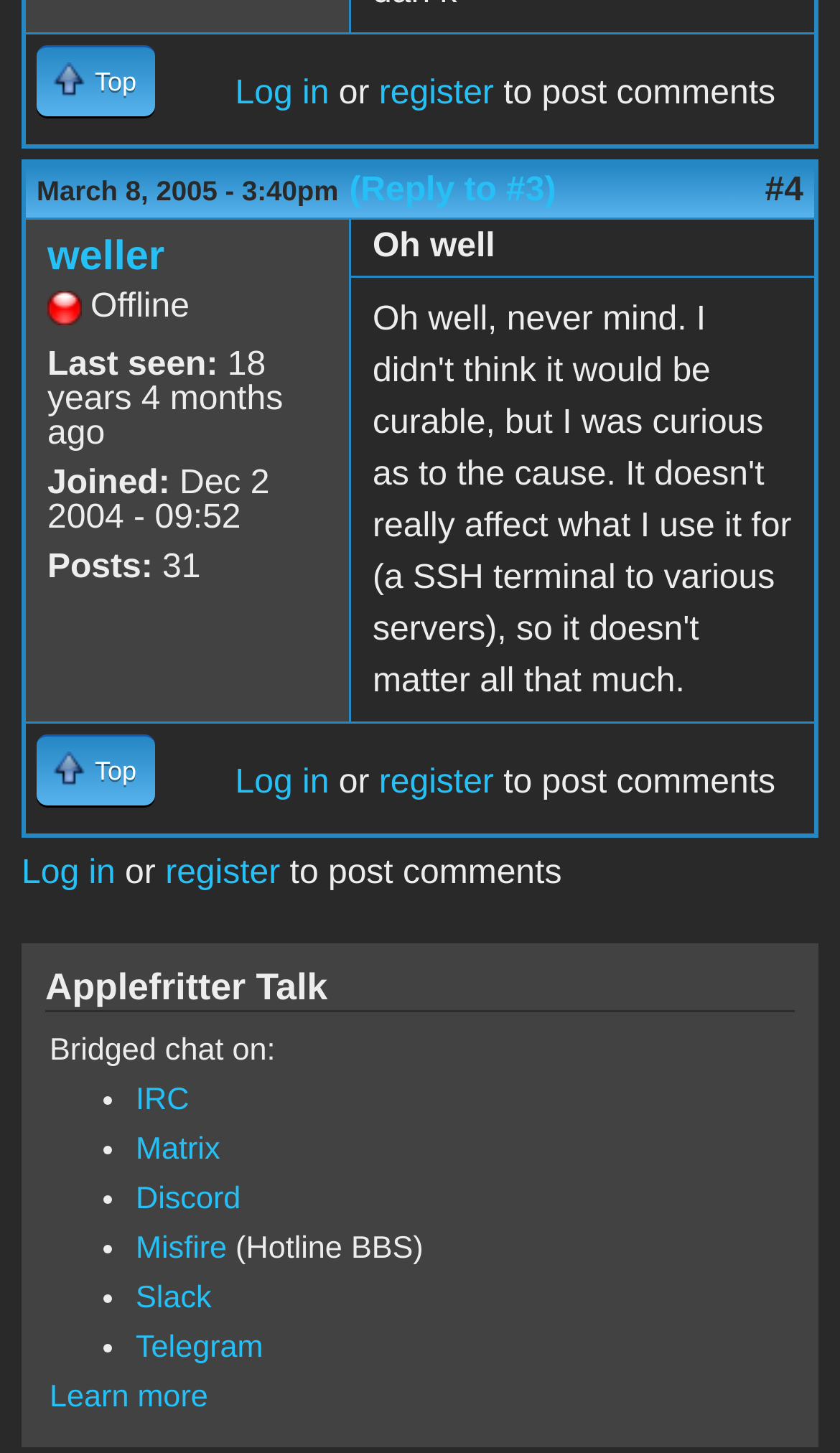From the webpage screenshot, predict the bounding box of the UI element that matches this description: "register".

[0.197, 0.588, 0.334, 0.614]